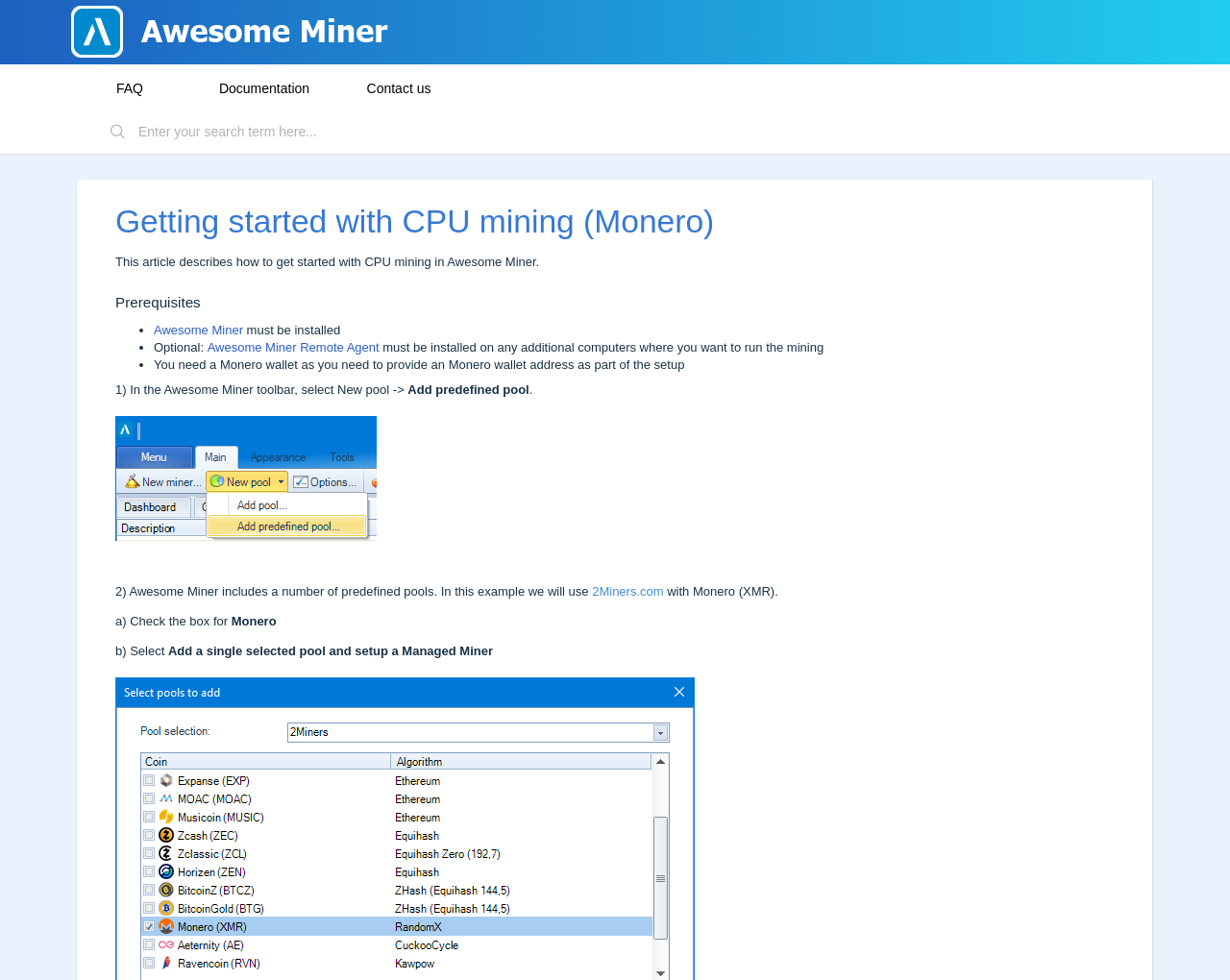What is the purpose of this article?
Based on the image, provide a one-word or brief-phrase response.

Getting started with CPU mining